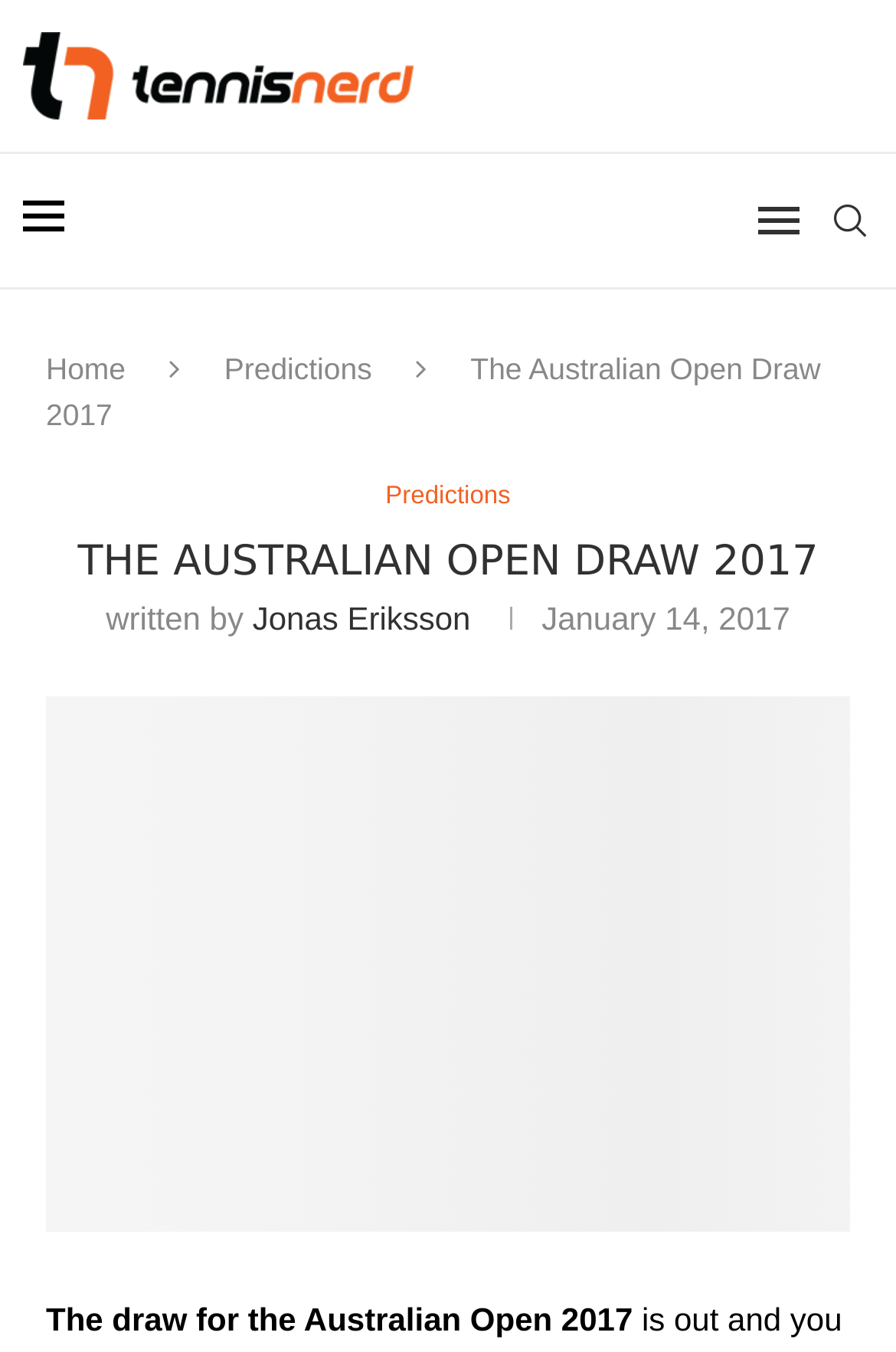Respond with a single word or phrase to the following question: When was the article published?

January 14, 2017